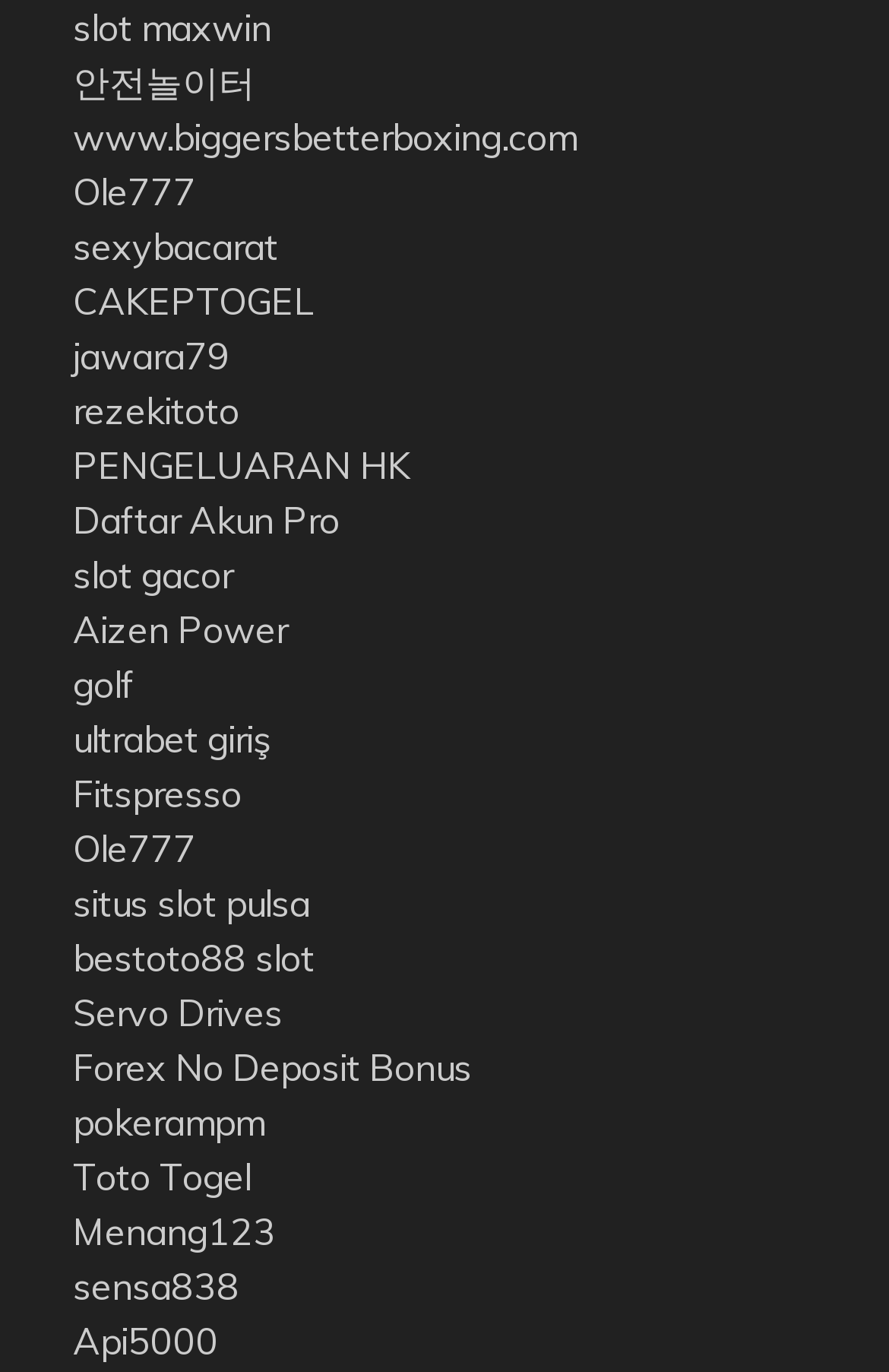Please give a succinct answer to the question in one word or phrase:
What is the last link on the webpage?

Api5000